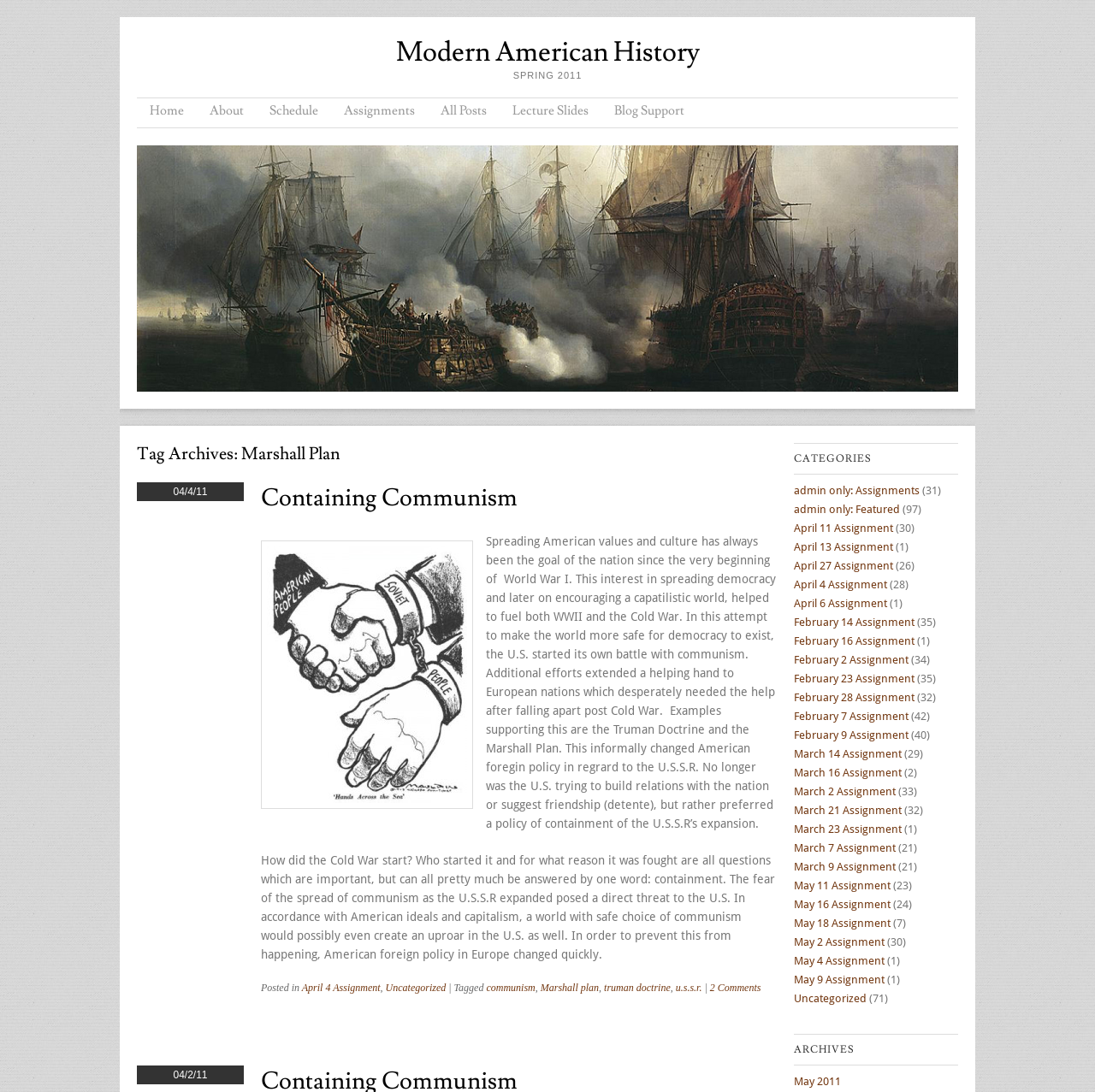Please find and report the bounding box coordinates of the element to click in order to perform the following action: "View the 'Containing Communism' article". The coordinates should be expressed as four float numbers between 0 and 1, in the format [left, top, right, bottom].

[0.238, 0.442, 0.71, 0.471]